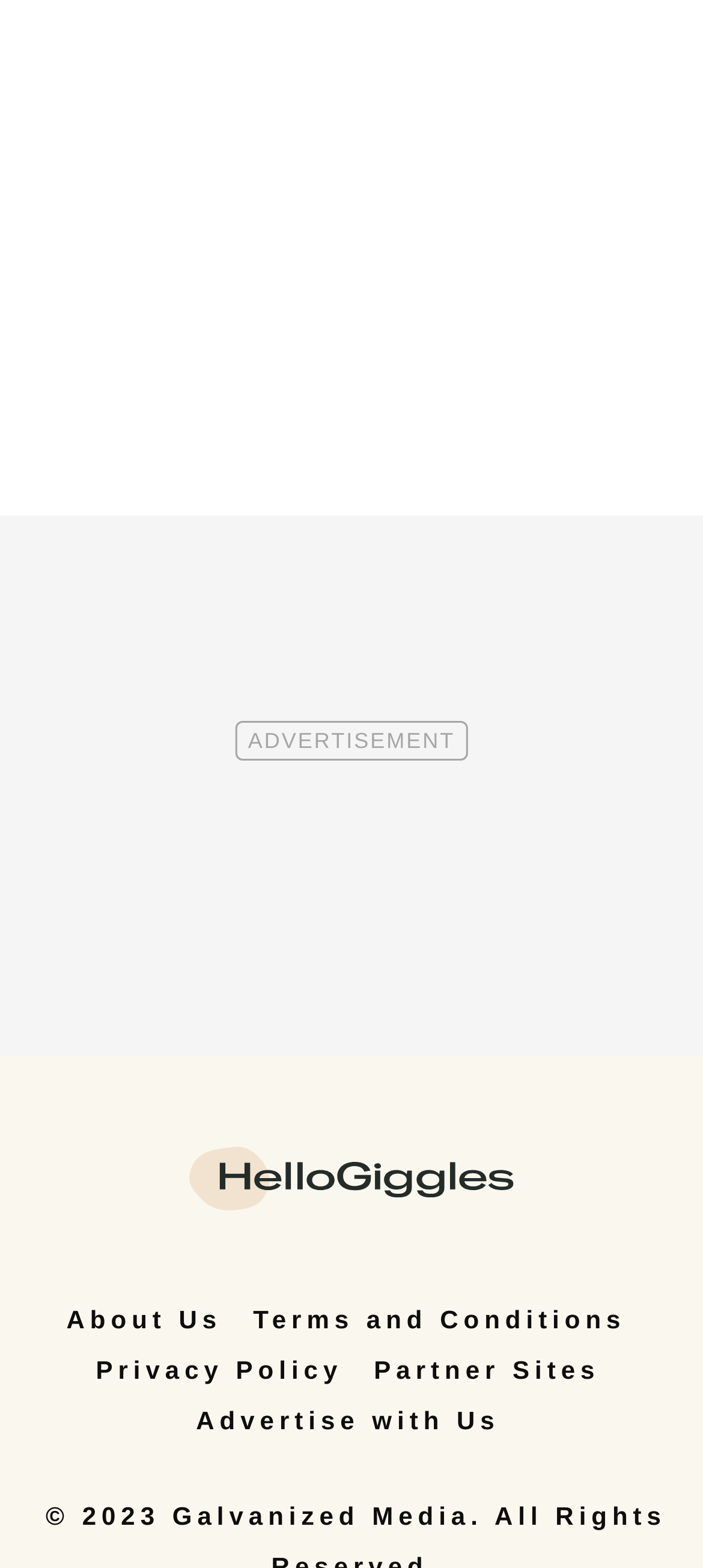Is the image at the top of the webpage a logo?
Based on the screenshot, give a detailed explanation to answer the question.

The image at the top of the webpage is likely a logo because it is associated with the 'HelloGiggles' link, which is the name of the website, and it is positioned at the top of the webpage, which is a common location for logos.